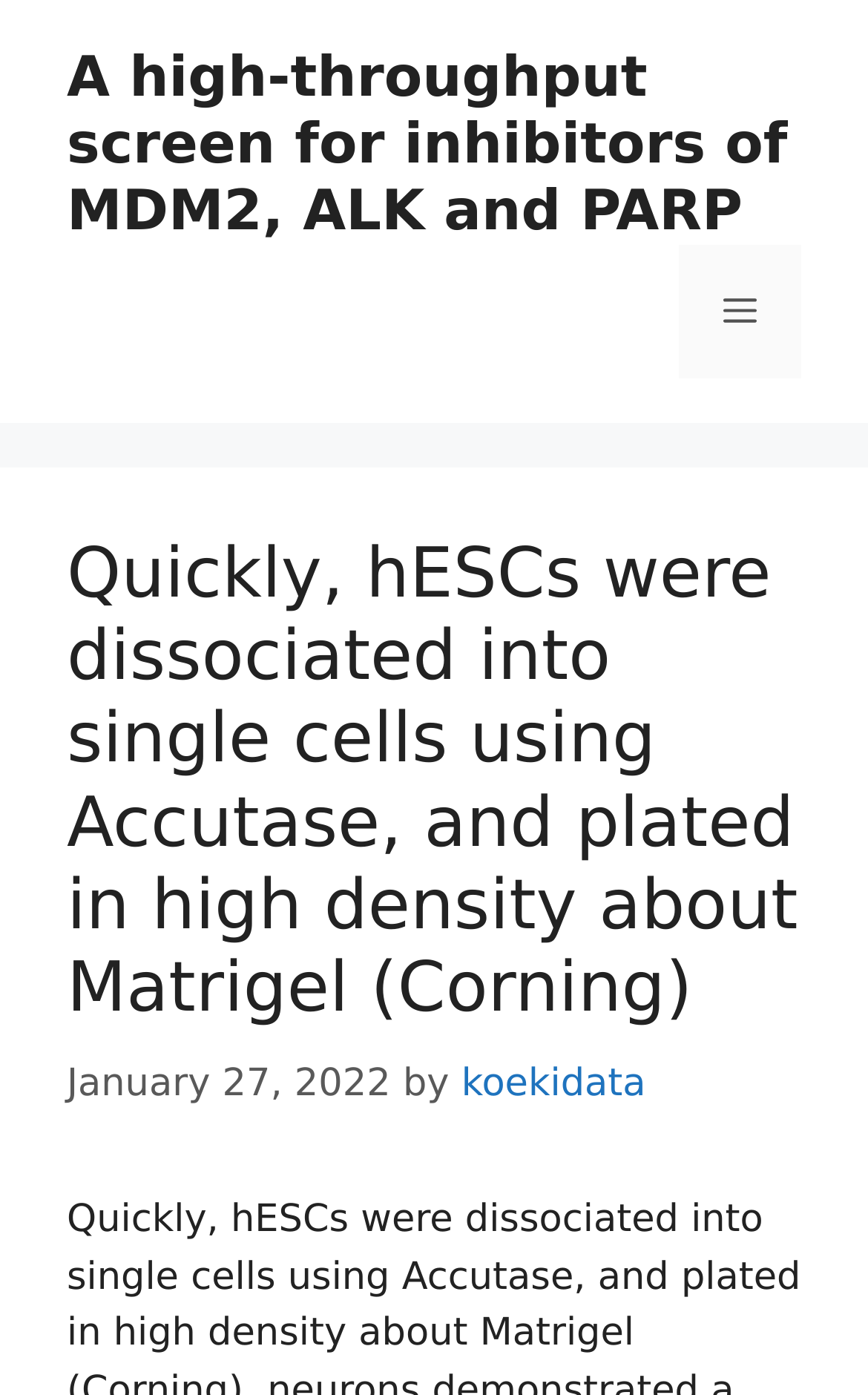Give a one-word or short-phrase answer to the following question: 
What is the name of the enzyme mentioned in the article?

MDM2